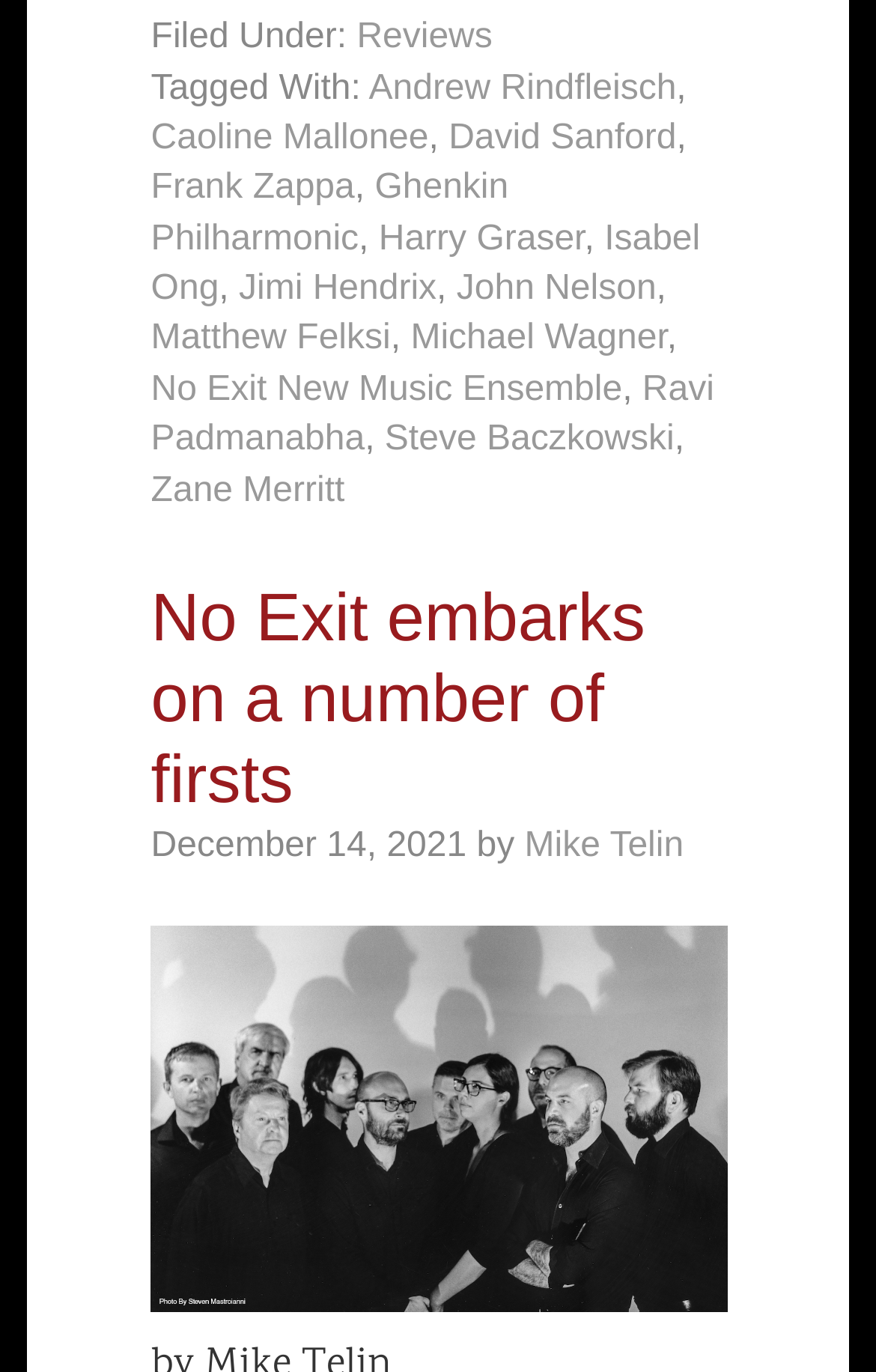Please specify the bounding box coordinates of the clickable region necessary for completing the following instruction: "Read the article about No Exit". The coordinates must consist of four float numbers between 0 and 1, i.e., [left, top, right, bottom].

[0.172, 0.424, 0.737, 0.596]